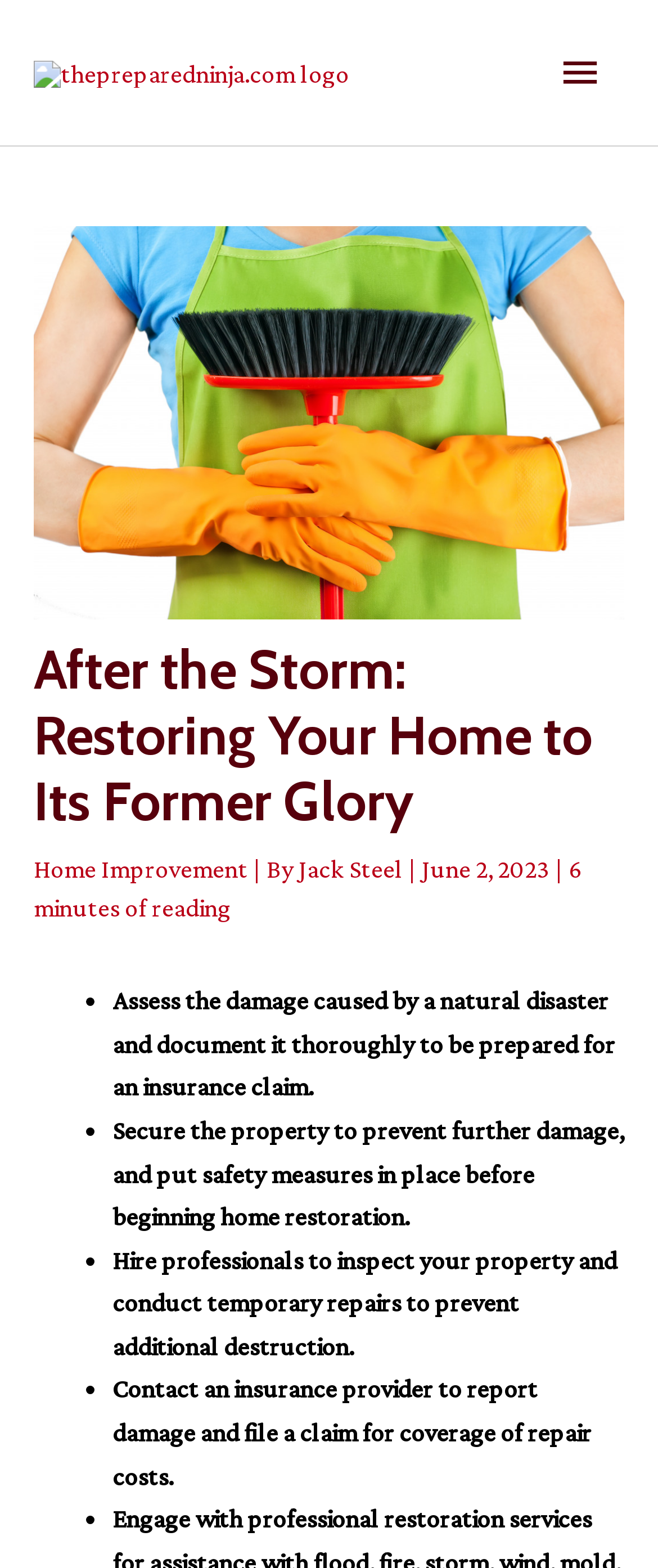Answer the question using only one word or a concise phrase: What is the date of the article?

June 2, 2023